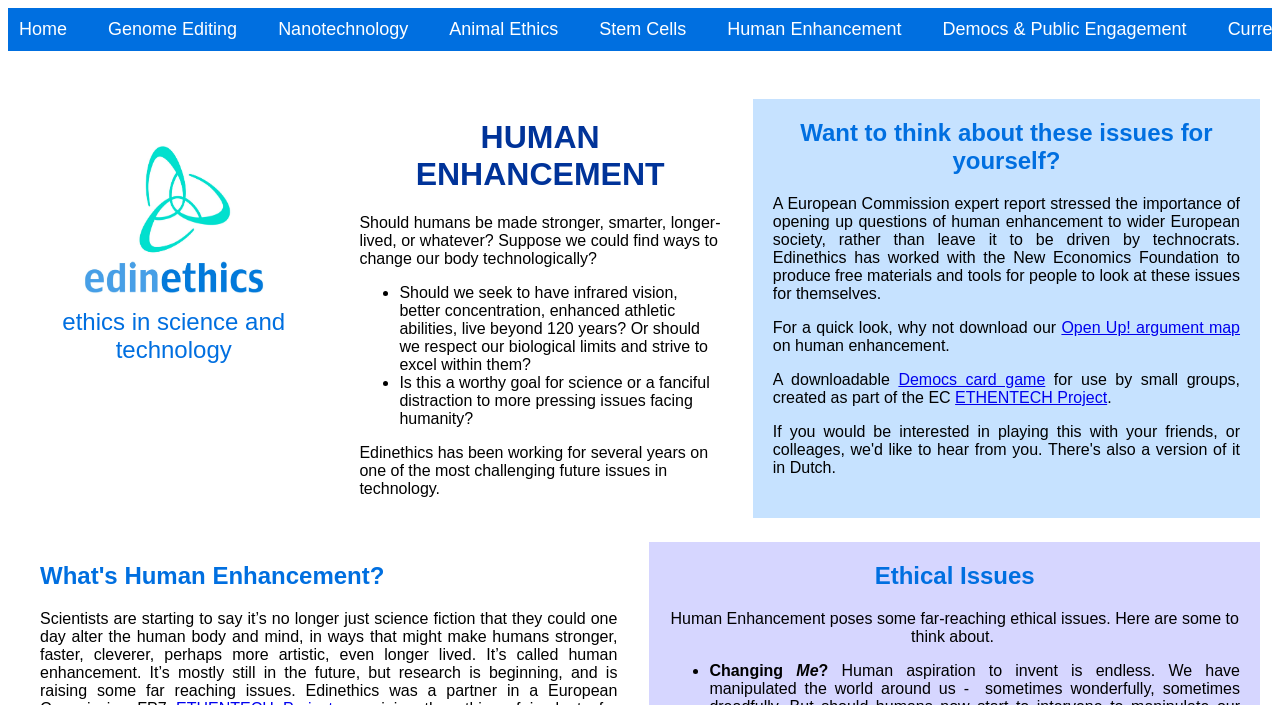Please locate the bounding box coordinates of the element that should be clicked to achieve the given instruction: "Learn about Human Enhancement".

[0.56, 0.011, 0.713, 0.072]